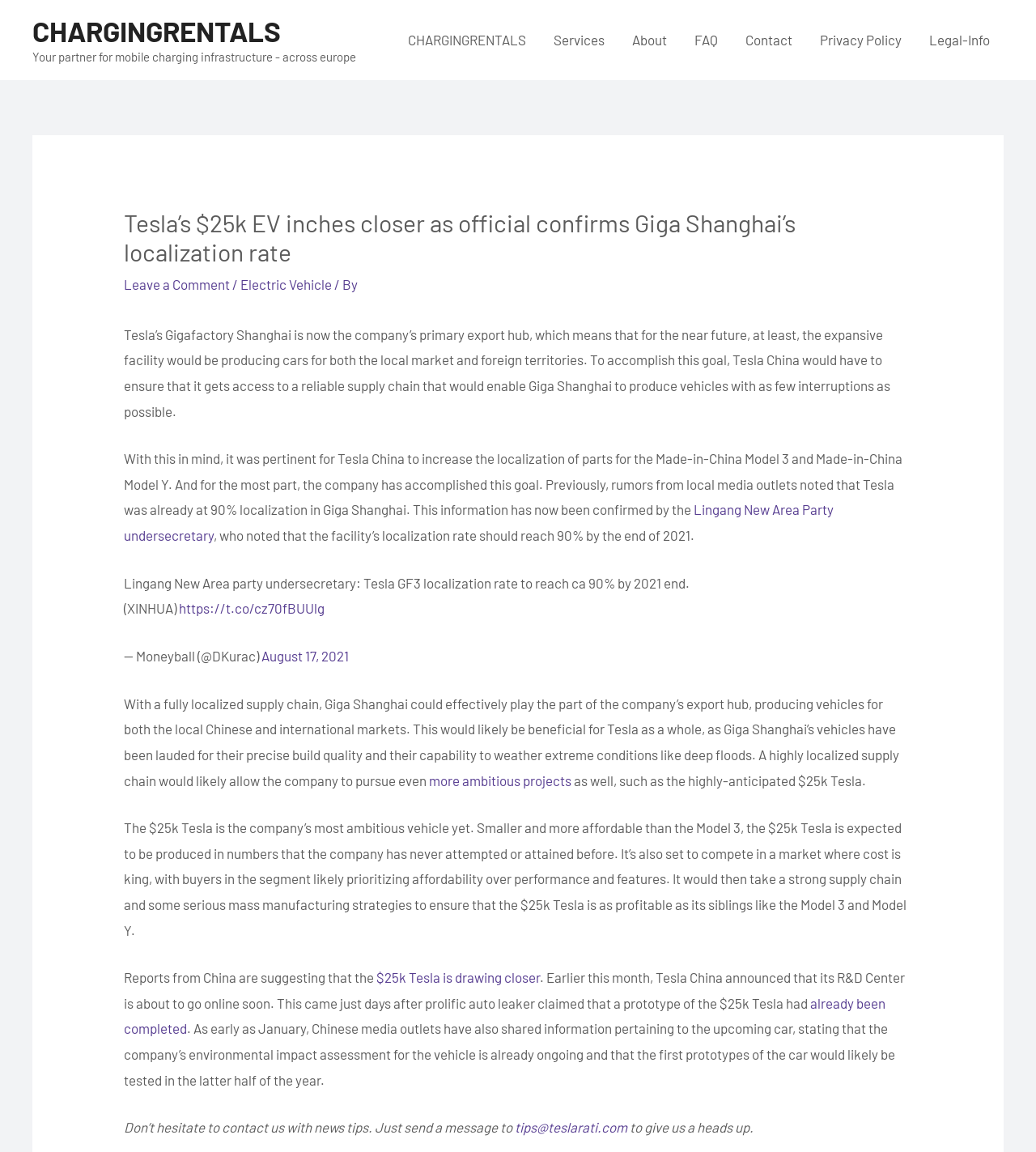Please mark the clickable region by giving the bounding box coordinates needed to complete this instruction: "Leave a comment on the article".

[0.12, 0.24, 0.222, 0.254]